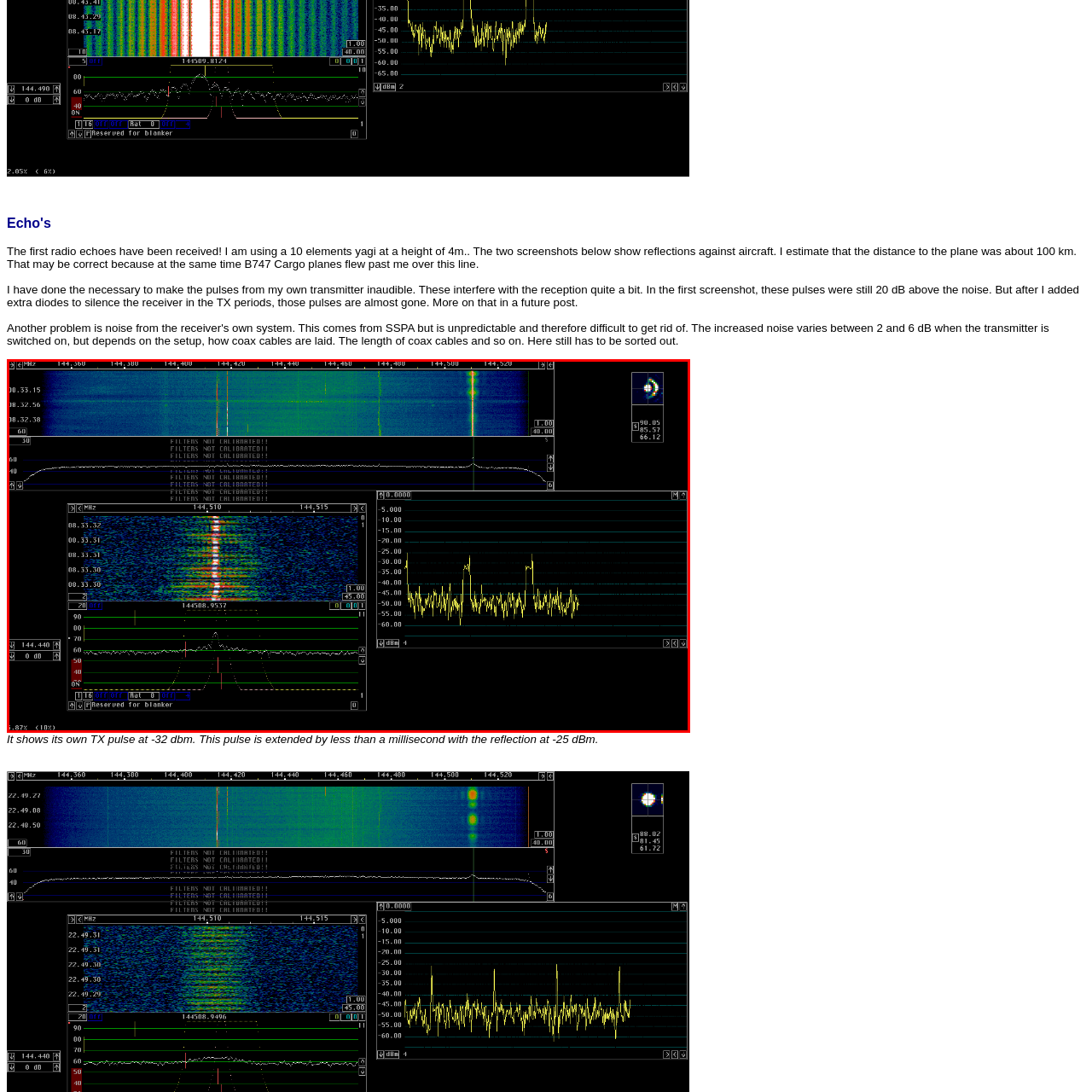Look at the region marked by the red box and describe it extensively.

The image displays a complex spectrum analysis captured during radio signal observations. In the upper portion, a waterfall plot visualizes signal frequencies and their corresponding amplitudes over time in the 144.3 MHz range. Prominent reflections are indicated by sharper peaks, with varying intensities suggesting nearby aircraft activity, likely around 100 km away, as mentioned in the contextual text. 

In the middle section, a detailed frequency spectrogram highlights signal clarity and interference patterns, identified as TX pulses with recorded values such as -32 dBm. The lower part of the image contains various graphical readings, including real-time amplitude over time, suggesting the impact of modifications made to reduce interference. Information like "FILTERS NOT CALIBRATED" appears, which emphasizes ongoing adjustments for optimal reception. 

This visualization exemplifies the intricate work involved in capturing and analyzing radio waves, particularly in relation to aviation, showcasing the receiver's capabilities and the user's expertise in radio transmission technology.